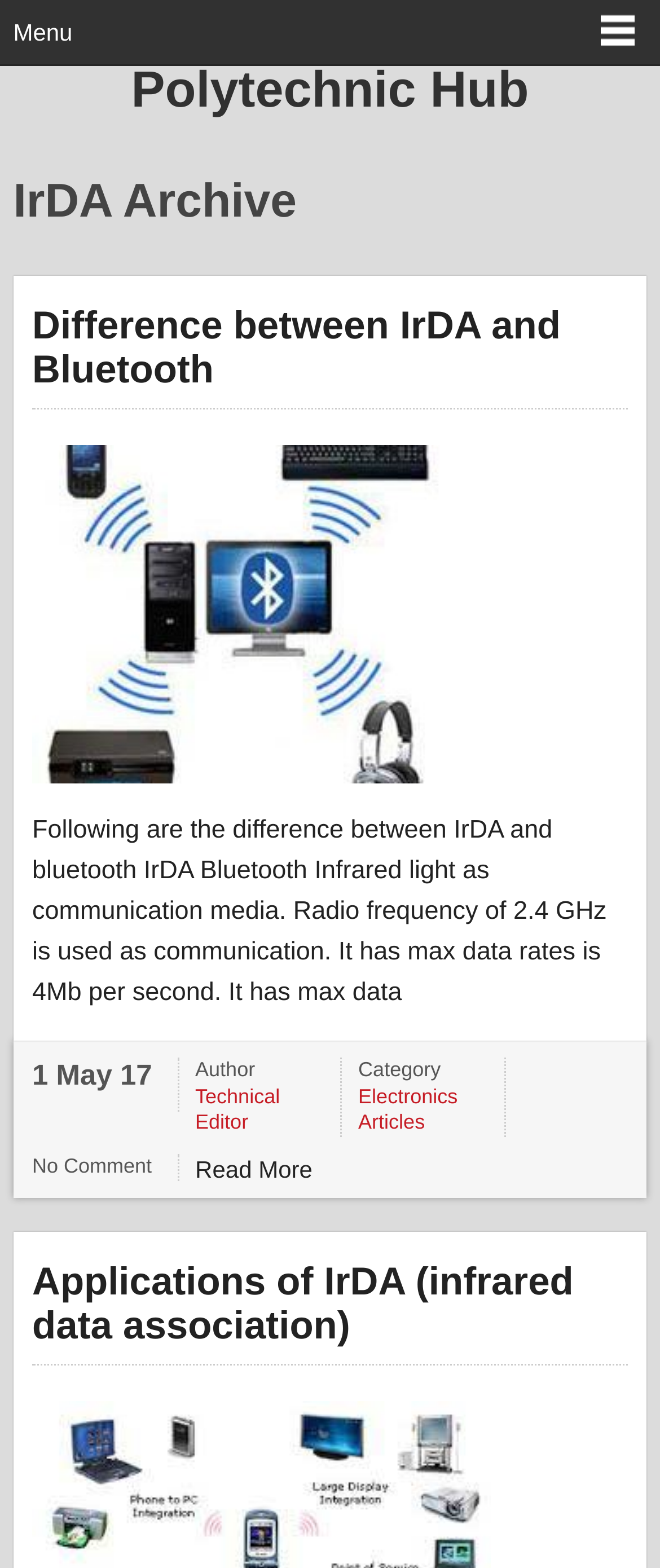Please identify the bounding box coordinates of the element that needs to be clicked to perform the following instruction: "View the author's profile".

[0.296, 0.691, 0.501, 0.725]